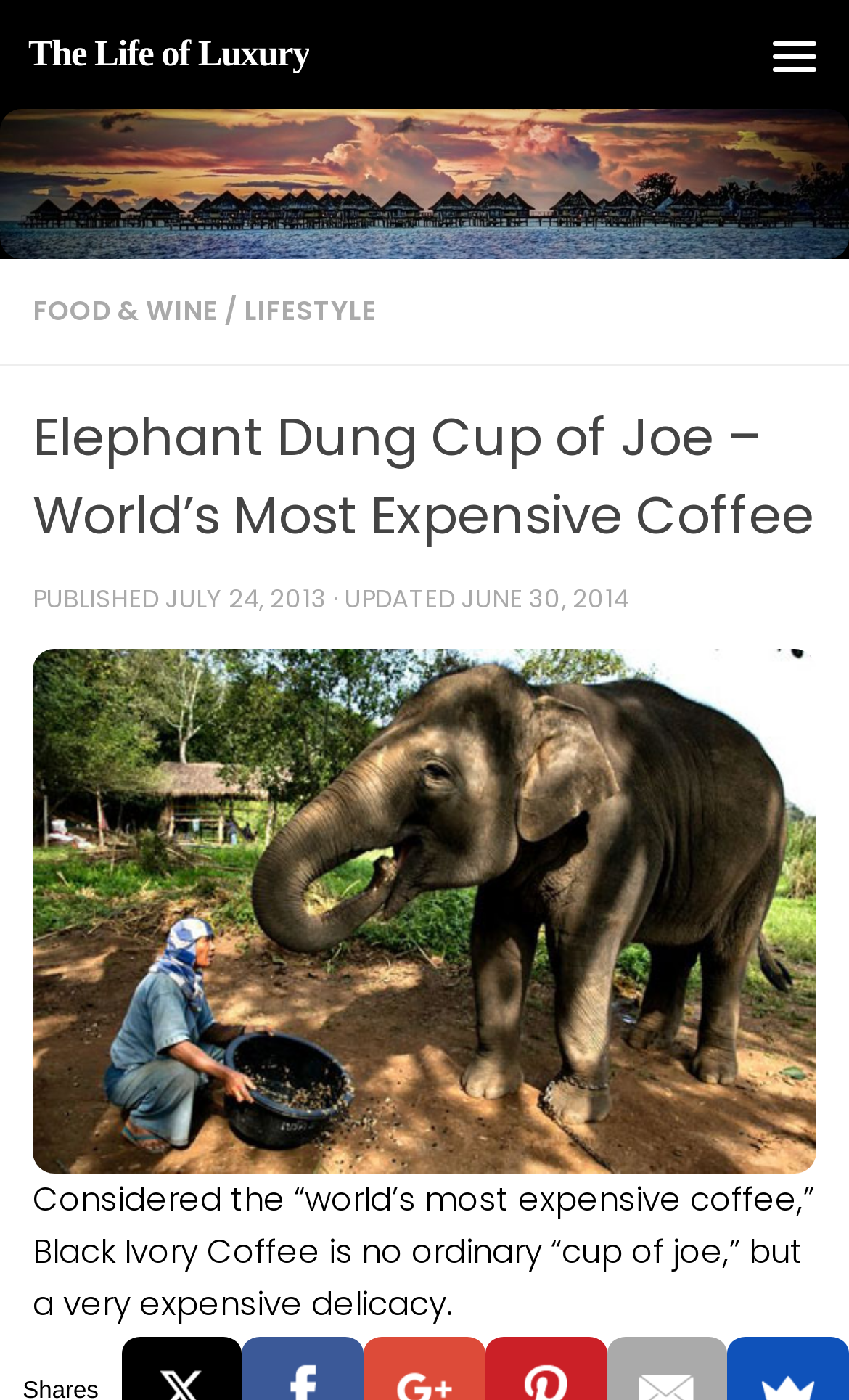From the image, can you give a detailed response to the question below:
When was the article last updated?

I found the answer by looking at the time element with the text 'JUNE 30, 2014' which is located next to the 'UPDATED' text, indicating the last update time of the article.